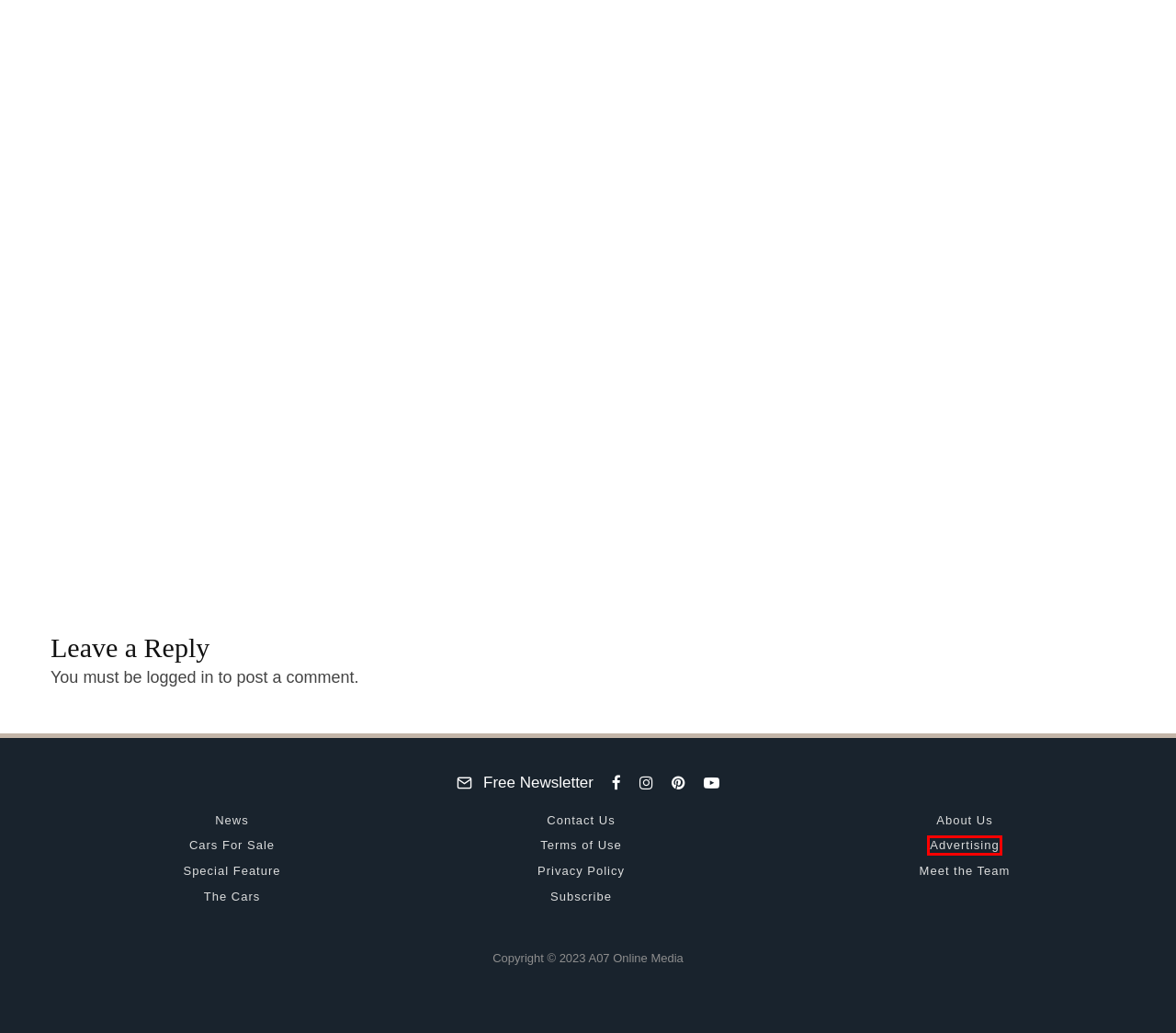Given a webpage screenshot with a UI element marked by a red bounding box, choose the description that best corresponds to the new webpage that will appear after clicking the element. The candidates are:
A. Log In ‹ Sports Car Digest — WordPress
B. Wings of Change – 1952 Mercedes-Benz 300 SL (W194)
C. Privacy Policy
D. Contact Us
E. Terms and Conditions
F. BOURNE SURVIVOR – 1965 BRM P261
G. Advertising
H. Authors

G